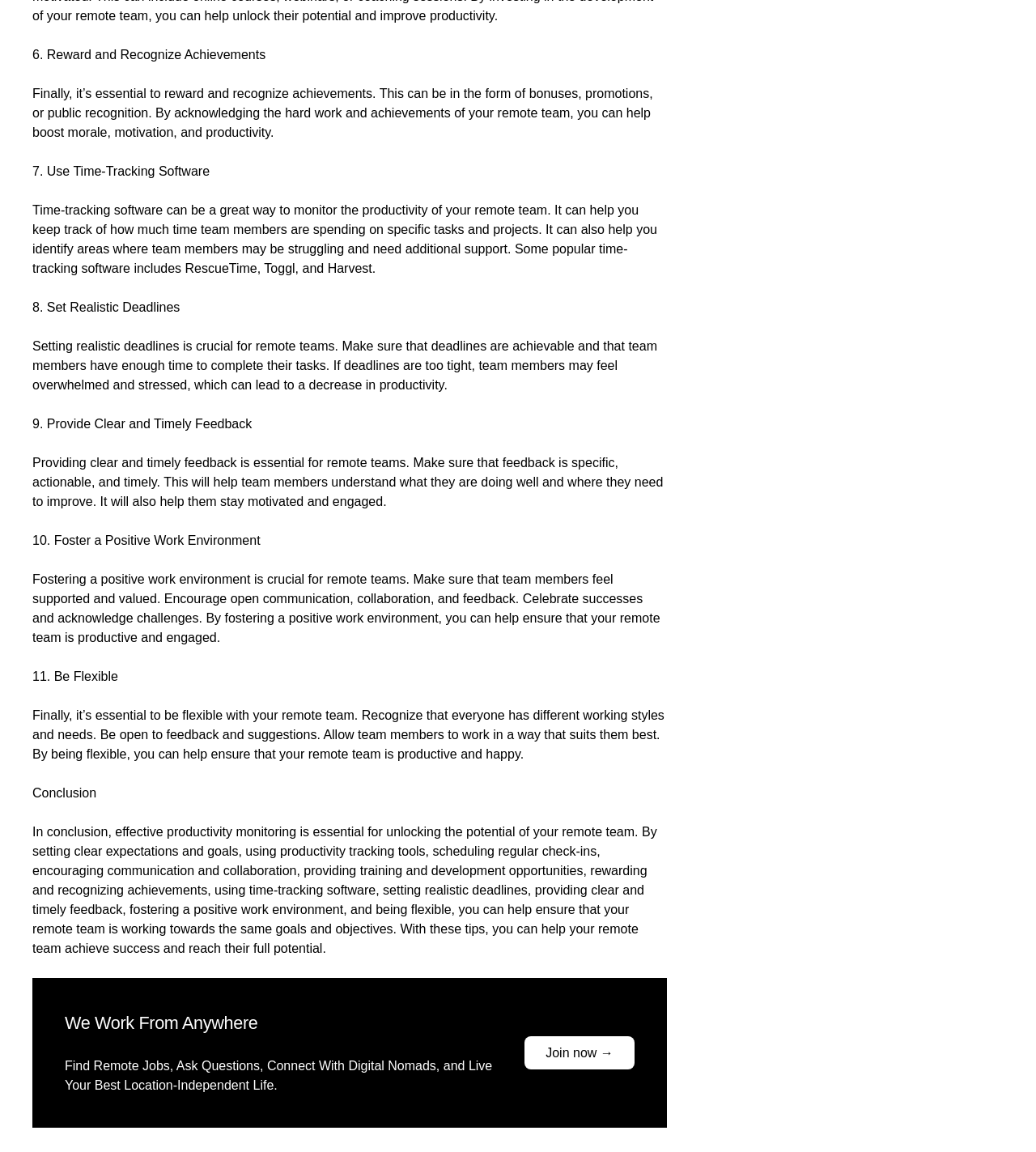Reply to the question with a brief word or phrase: What is the name of the website?

We Work From Anywhere